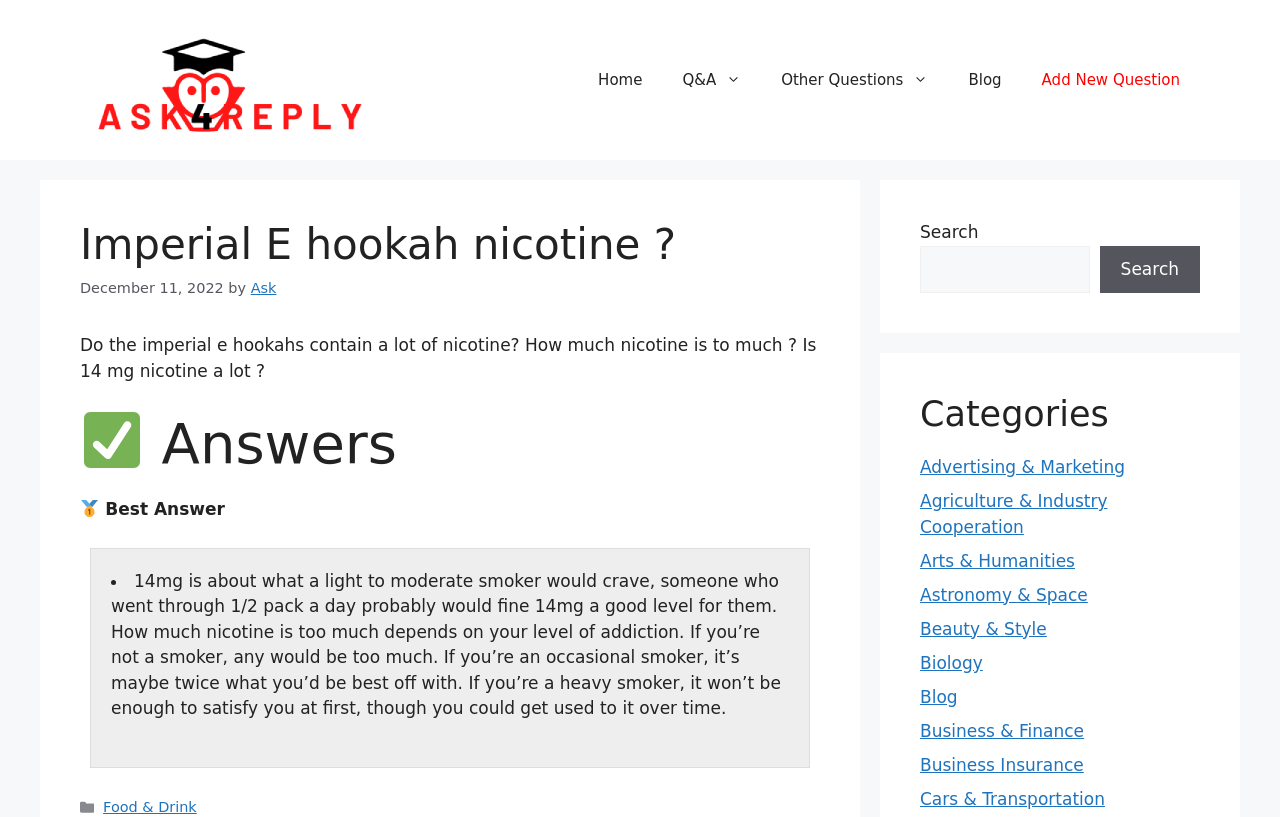Please provide the bounding box coordinates for the element that needs to be clicked to perform the instruction: "Read the best answer". The coordinates must consist of four float numbers between 0 and 1, formatted as [left, top, right, bottom].

[0.078, 0.611, 0.176, 0.635]